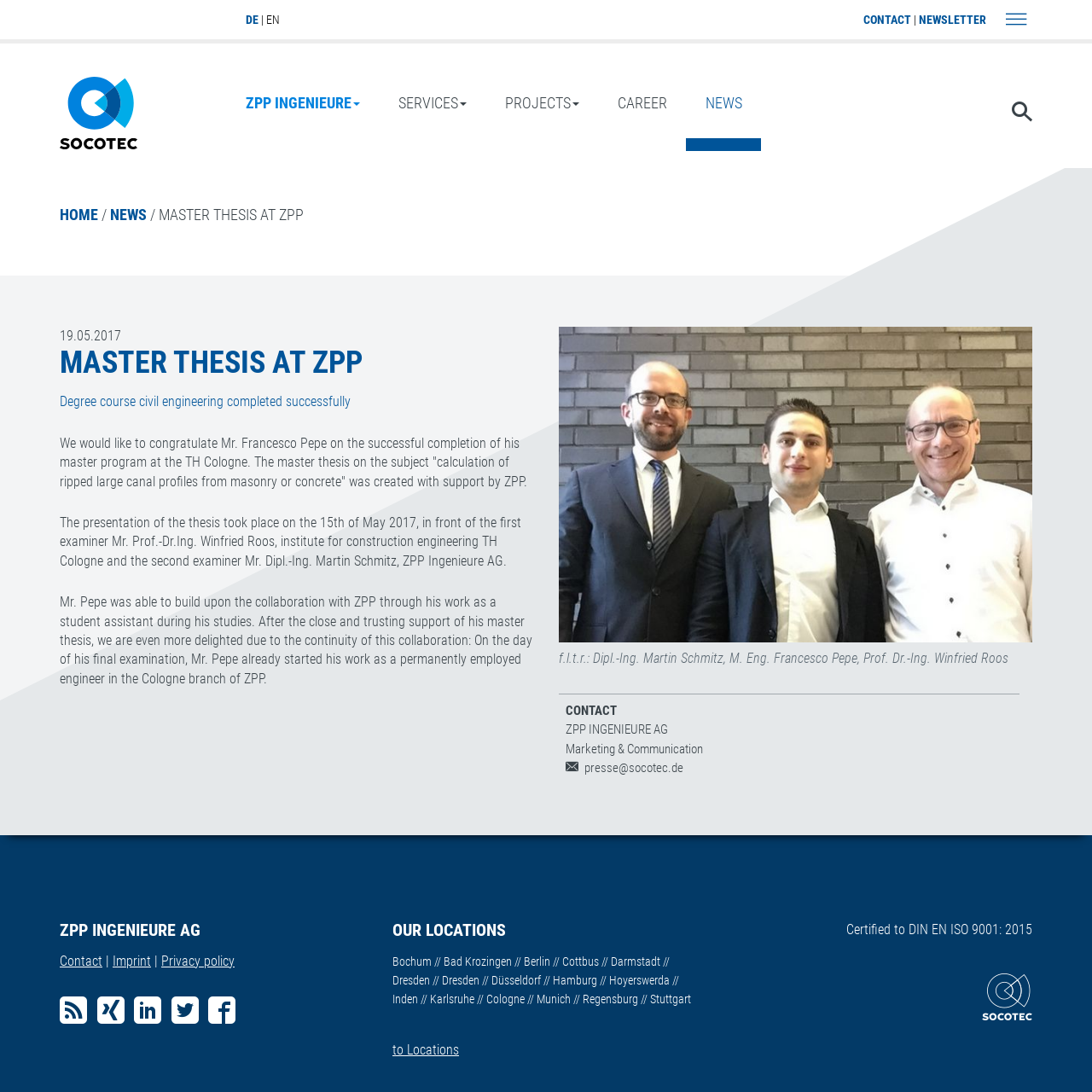Given the element description XING, predict the bounding box coordinates for the UI element in the webpage screenshot. The format should be (top-left x, top-left y, bottom-right x, bottom-right y), and the values should be between 0 and 1.

[0.089, 0.924, 0.12, 0.939]